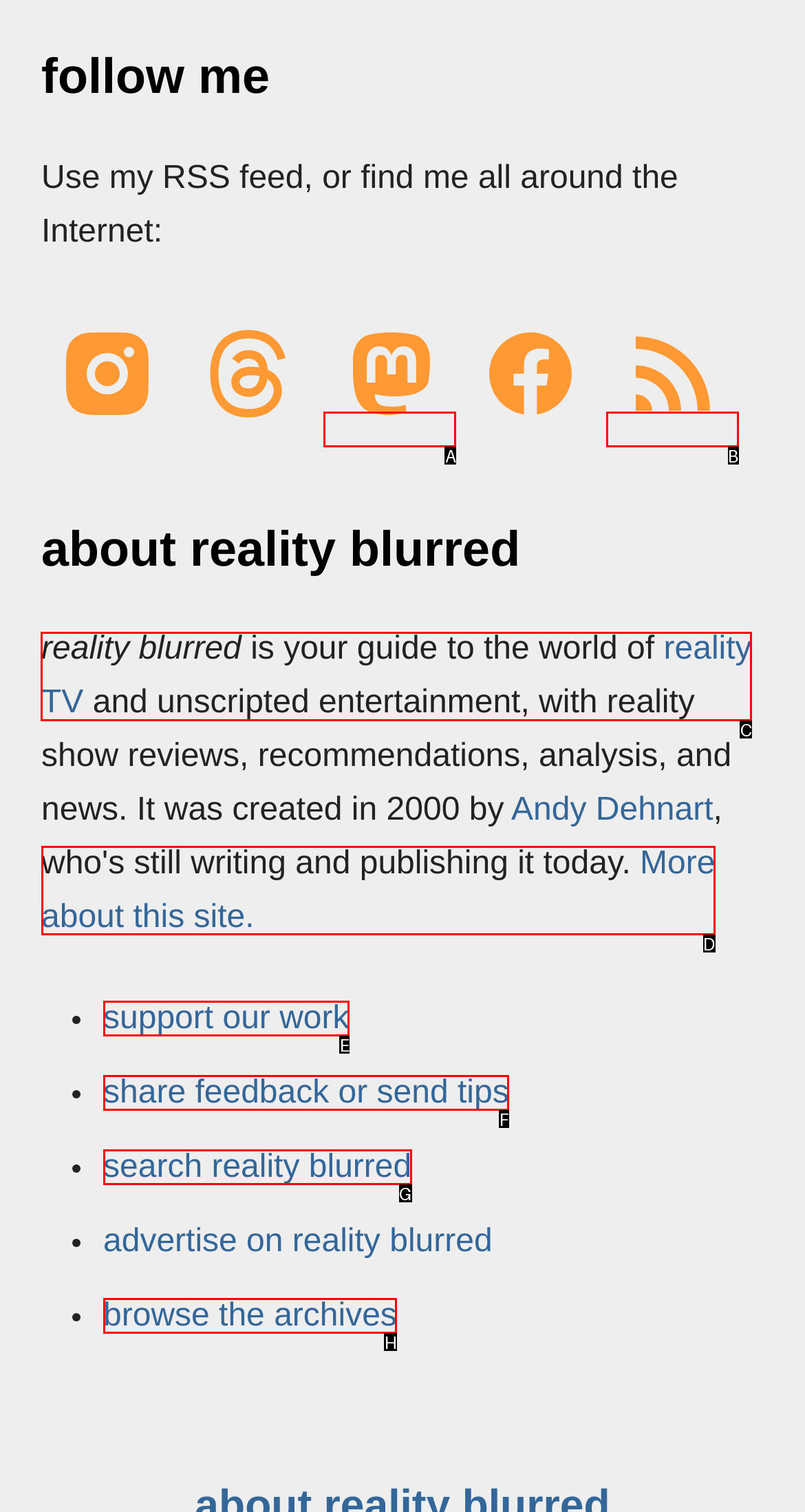From the given options, choose the one to complete the task: Learn about reality TV
Indicate the letter of the correct option.

C